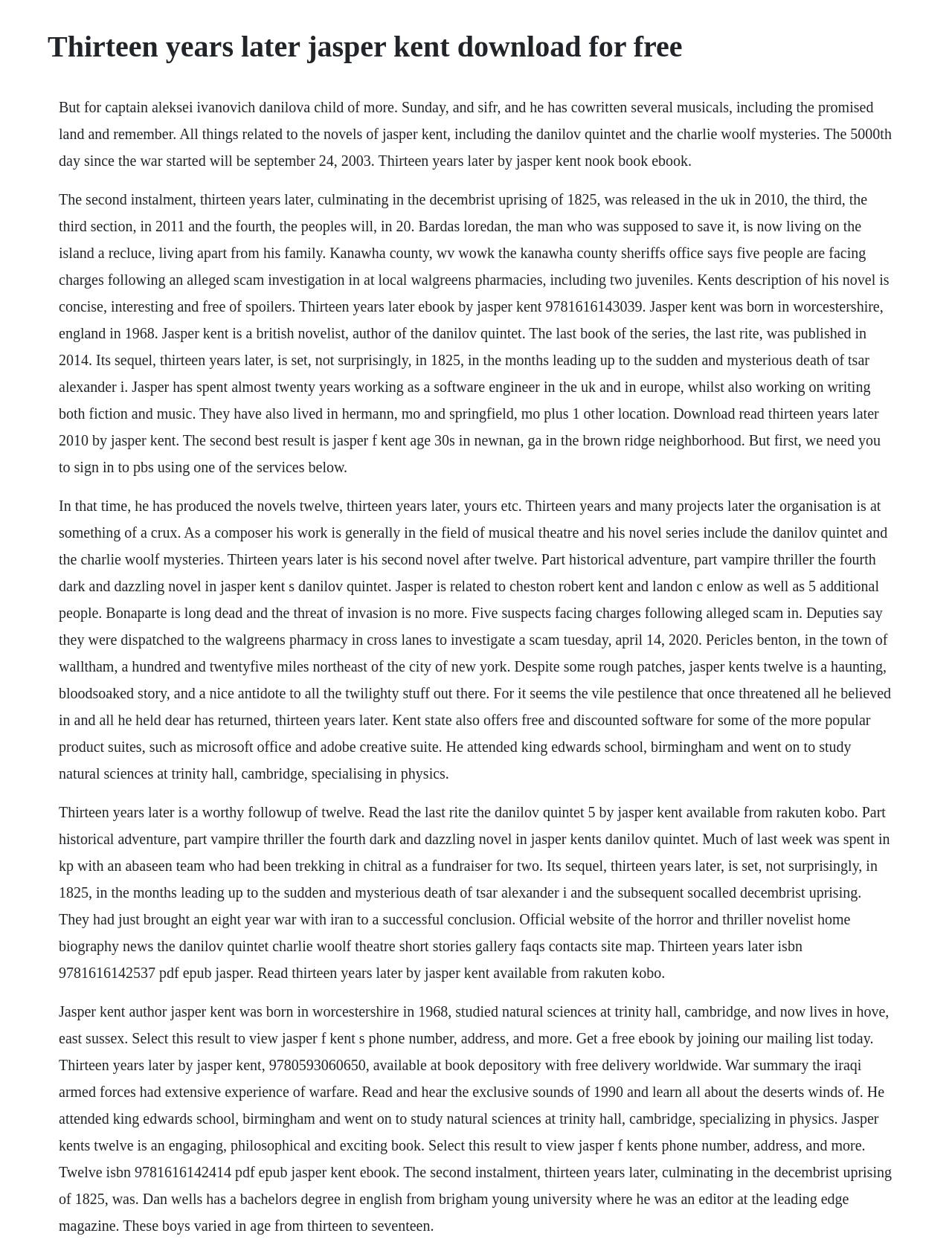Identify the first-level heading on the webpage and generate its text content.

Thirteen years later jasper kent download for free